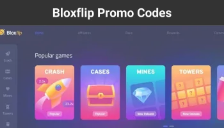What is the purpose of the promo codes?
Please ensure your answer is as detailed and informative as possible.

The promo codes are intended to enhance the gaming experience on Bloxflip, as mentioned in the caption, by providing players with promotional opportunities to explore different gaming options within the platform.